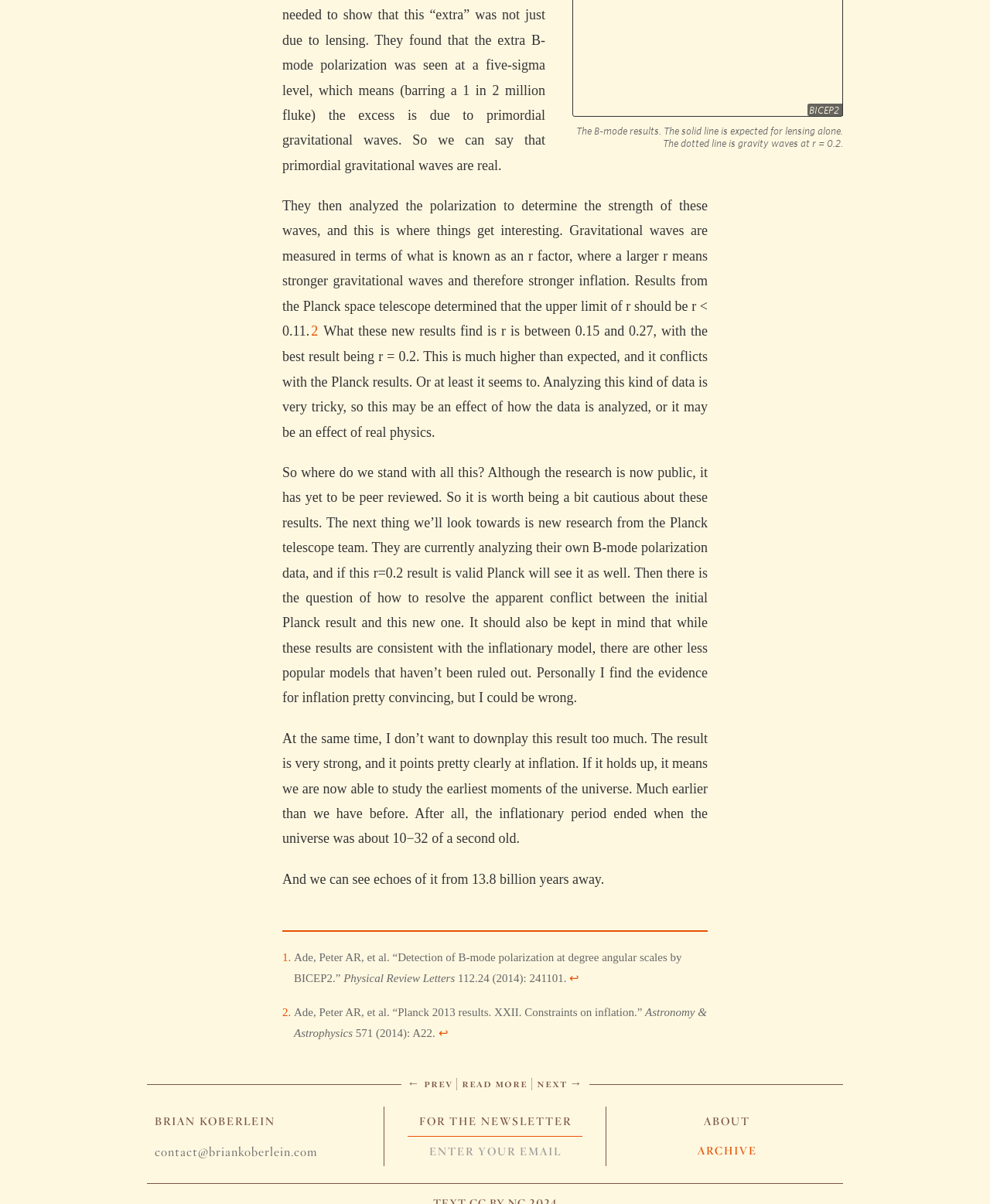Locate the bounding box coordinates of the element you need to click to accomplish the task described by this instruction: "learn more about the author".

[0.711, 0.926, 0.758, 0.937]